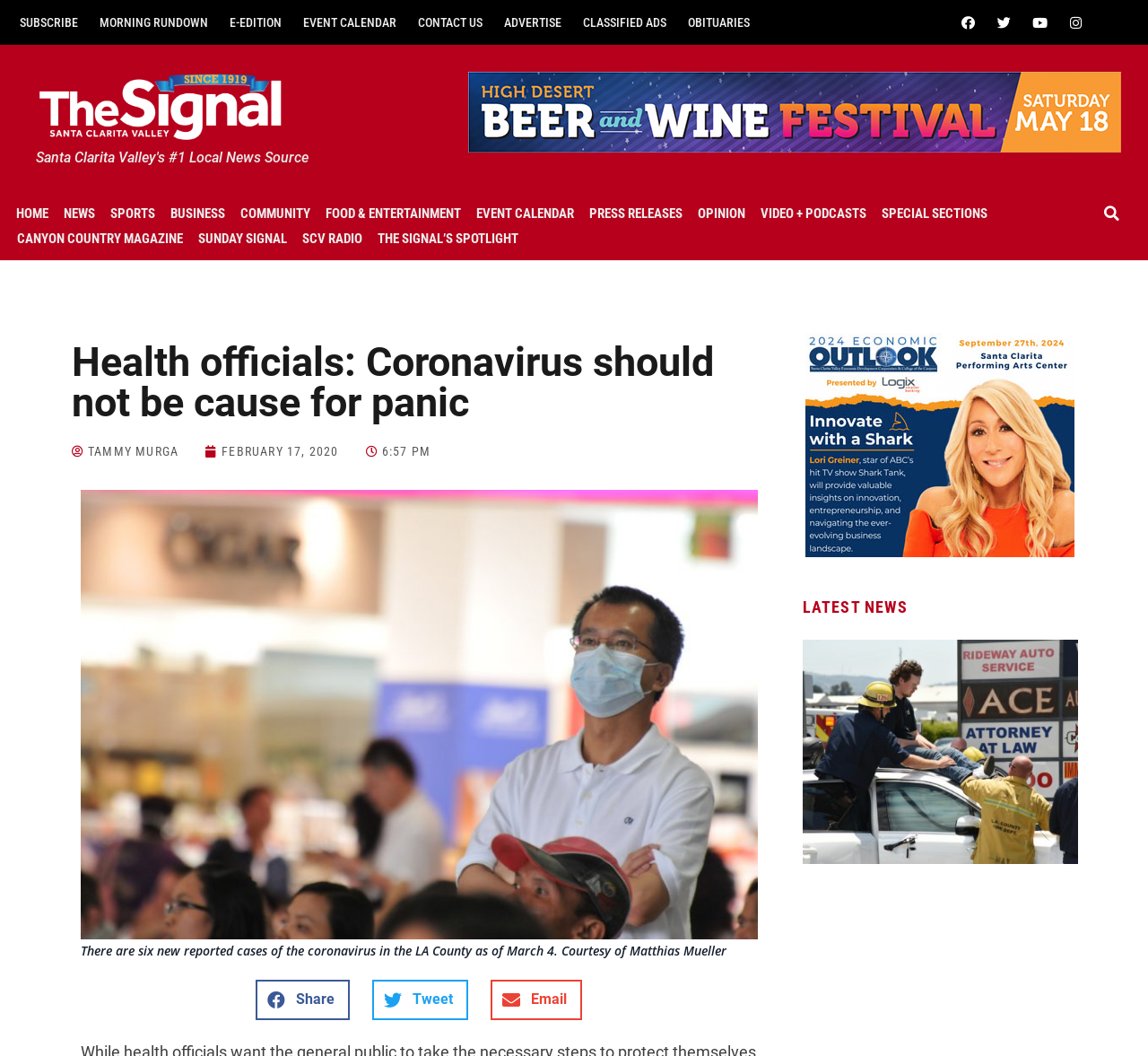Determine the bounding box coordinates of the clickable element necessary to fulfill the instruction: "Share the article on Facebook". Provide the coordinates as four float numbers within the 0 to 1 range, i.e., [left, top, right, bottom].

[0.223, 0.928, 0.305, 0.966]